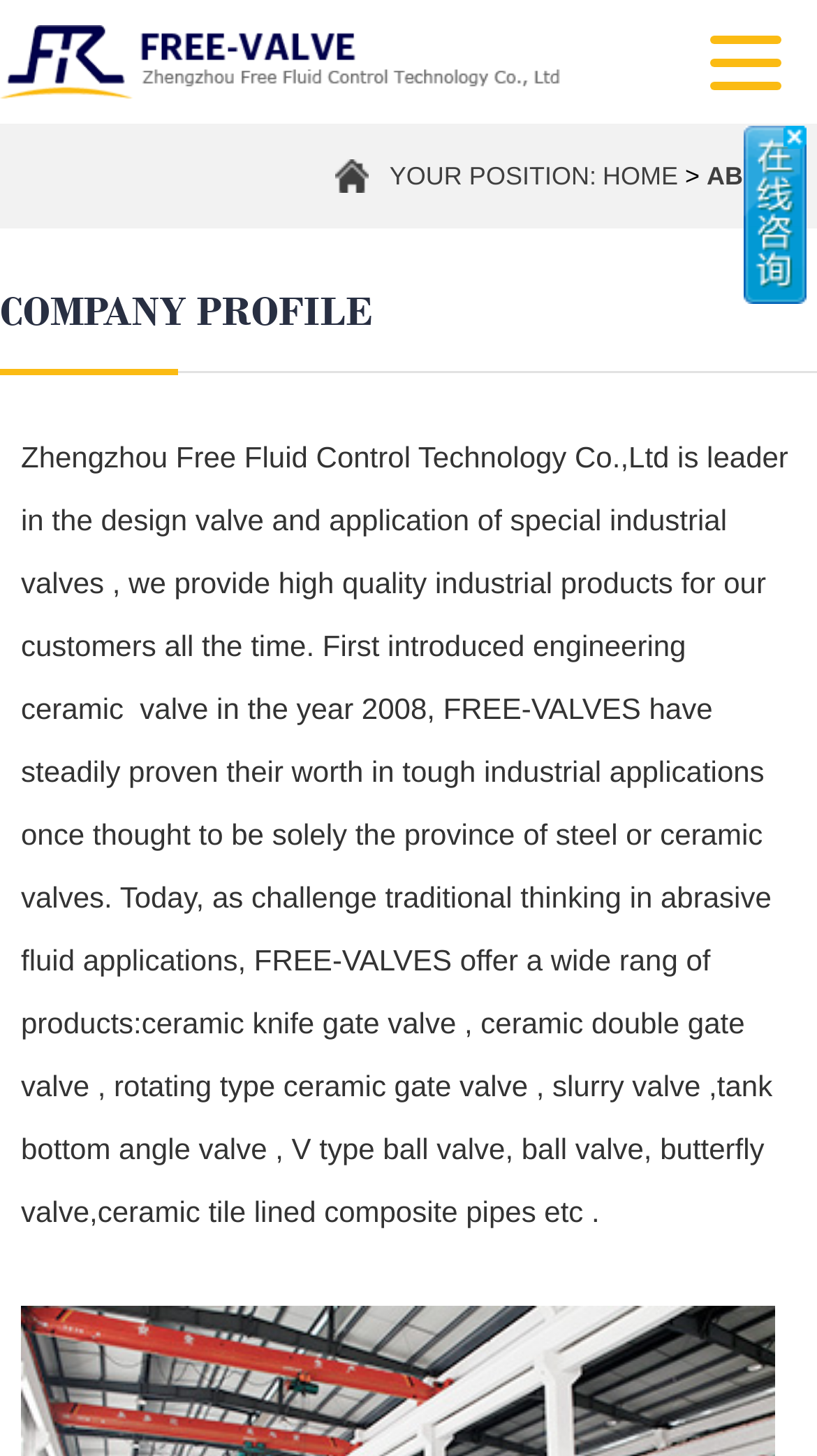Use the details in the image to answer the question thoroughly: 
What is the company's name?

I found the company's name by reading the text on the webpage, specifically the sentence that starts with 'Zhengzhou Free Fluid Control Technology Co.,Ltd is leader in the design valve...'.